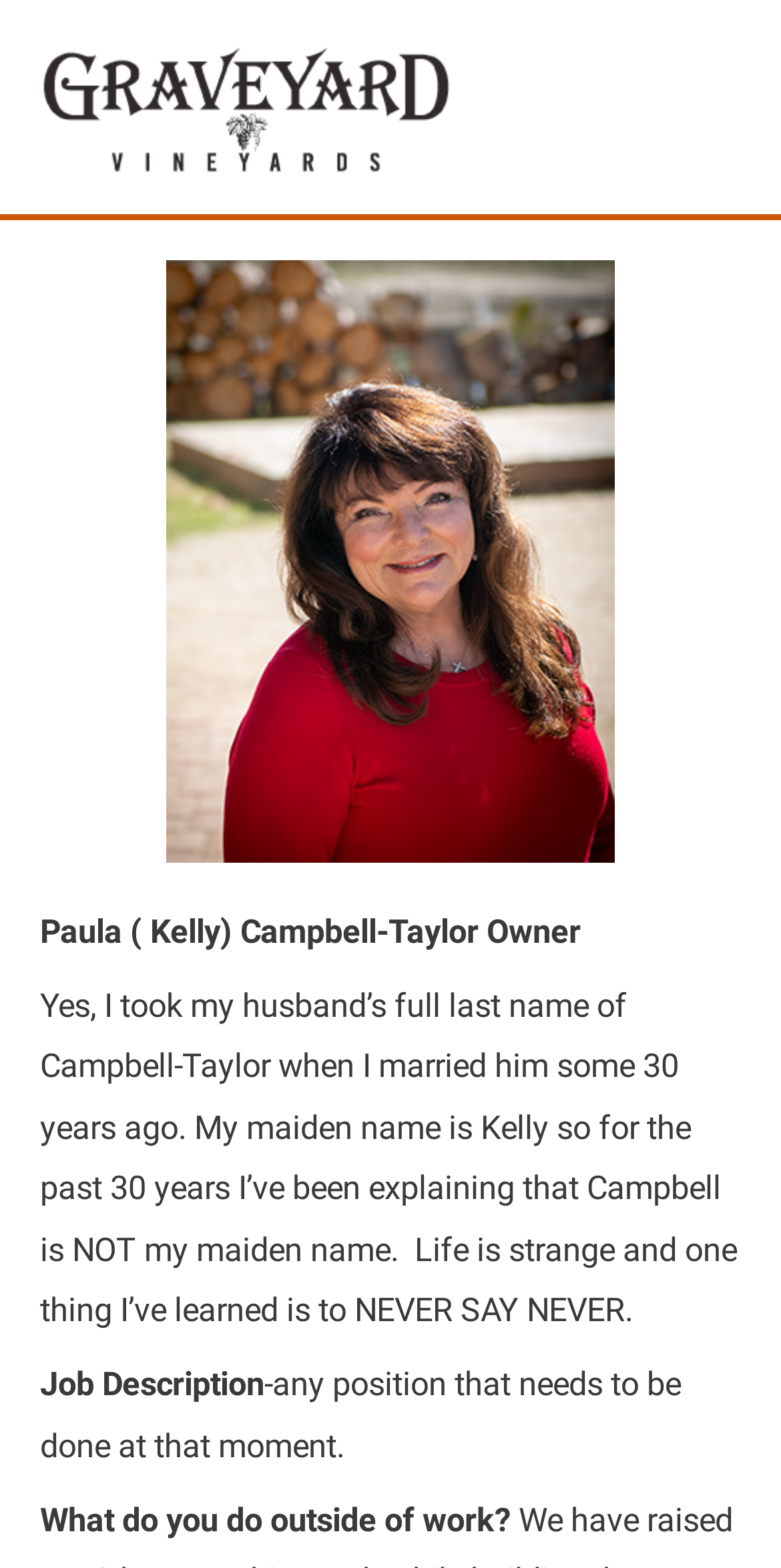Answer the question briefly using a single word or phrase: 
Is there an image on the webpage?

Yes